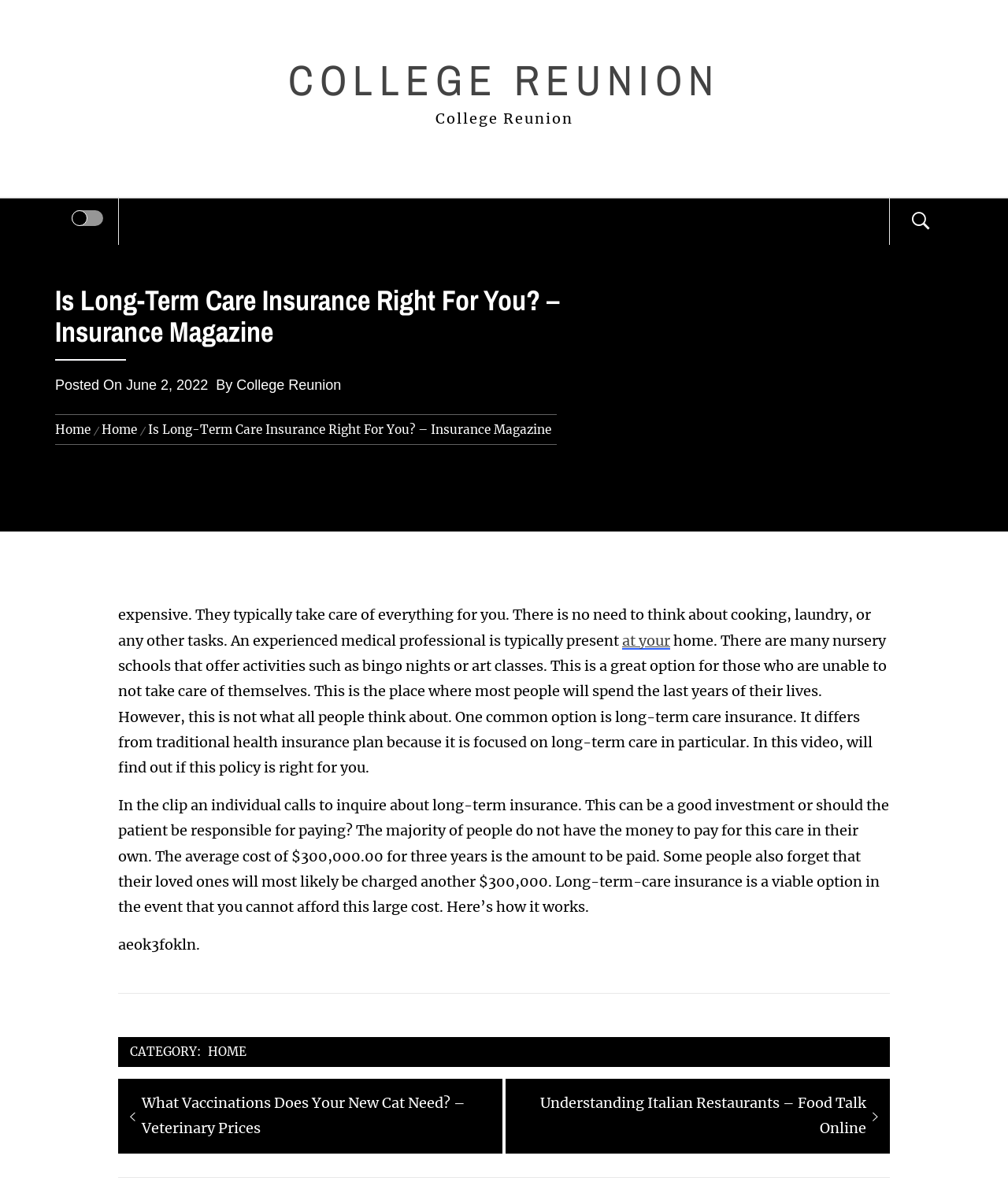Create an elaborate caption that covers all aspects of the webpage.

The webpage appears to be an article from Insurance Magazine, specifically discussing long-term care insurance. At the top of the page, there is a navigation bar with a link to "College Reunion" and a checkbox. On the right side of the navigation bar, there is a social media icon.

Below the navigation bar, the title "Is Long-Term Care Insurance Right For You? – Insurance Magazine" is prominently displayed. The article's metadata, including the posting date "June 2, 2022", and the author "College Reunion" are listed underneath.

The main content of the article is divided into several paragraphs, which discuss the benefits and costs of long-term care insurance. The text explains that this type of insurance is focused on long-term care and differs from traditional health insurance plans. It also mentions that the average cost of long-term care is around $300,000 for three years, making insurance a viable option for those who cannot afford it.

At the bottom of the page, there is a footer section with a category label and a link to "HOME". Additionally, there is a "Post navigation" section with links to previous and next posts, titled "What Vaccinations Does Your New Cat Need? – Veterinary Prices" and "Understanding Italian Restaurants – Food Talk Online", respectively.